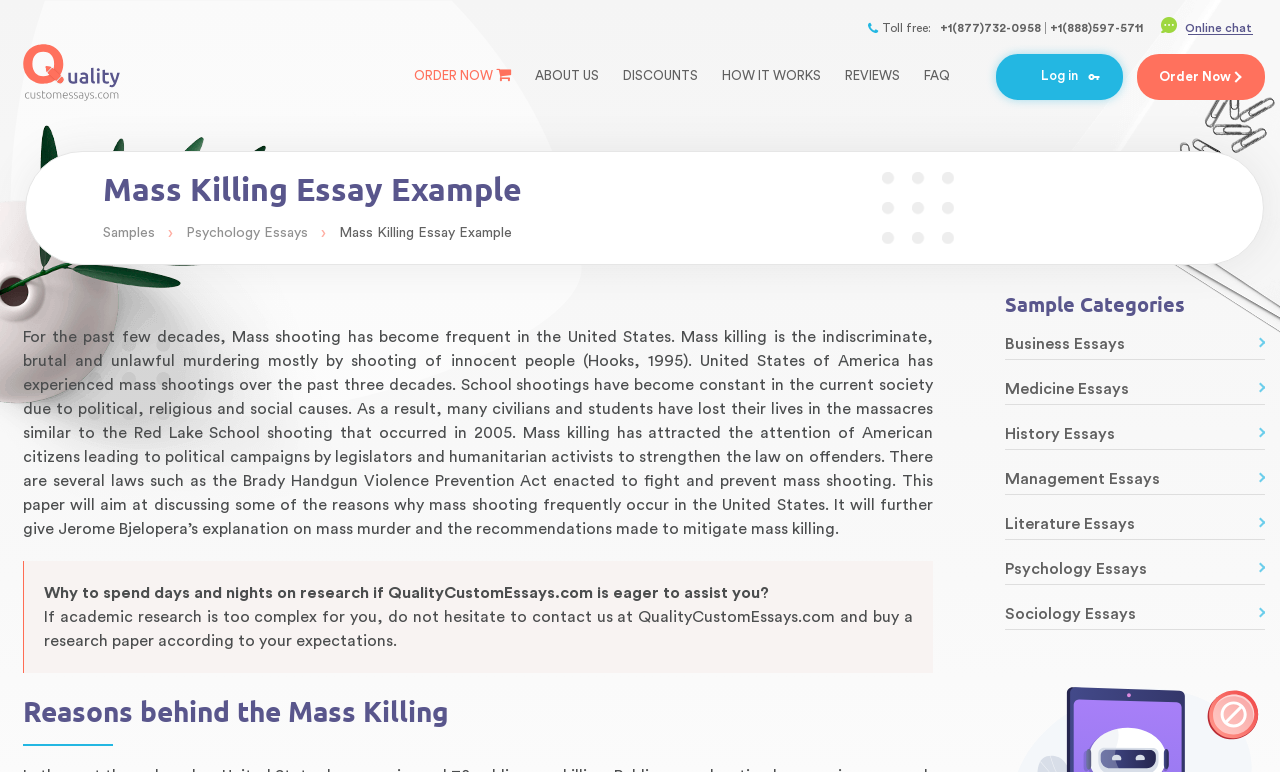Identify the main title of the webpage and generate its text content.

Mass Killing Essay Example